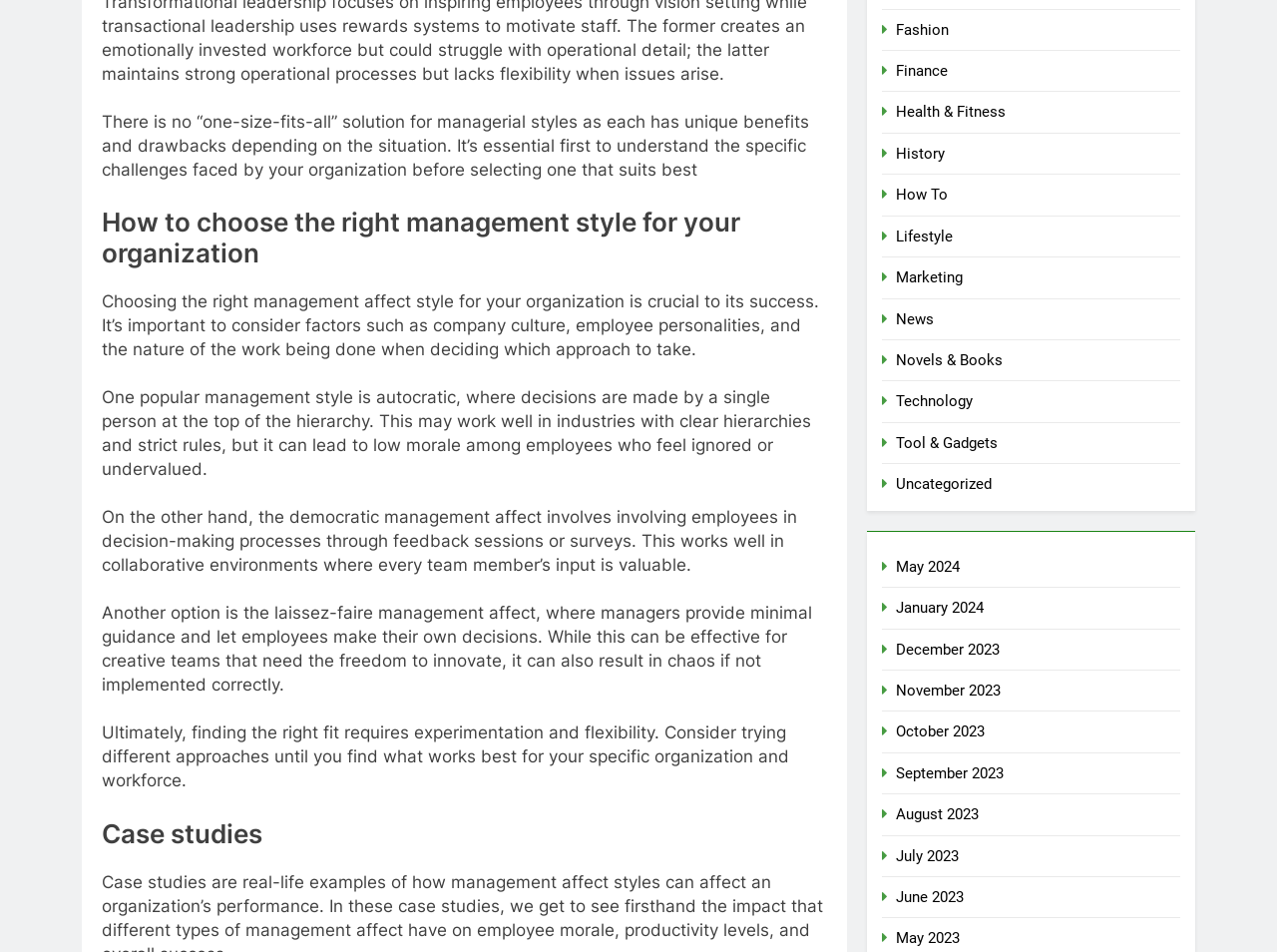Please locate the bounding box coordinates of the element that should be clicked to achieve the given instruction: "Click on the 'May 2024' link".

[0.702, 0.586, 0.752, 0.604]